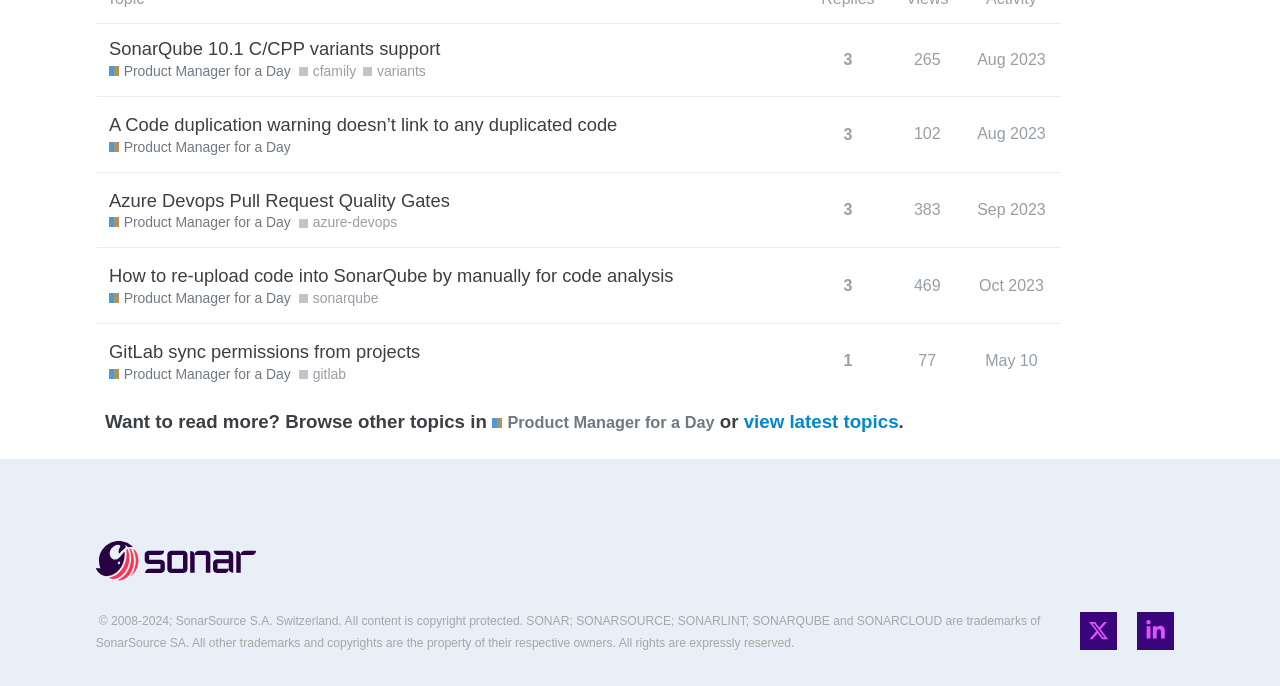Use a single word or phrase to answer the question:
How many replies does the first topic have?

3